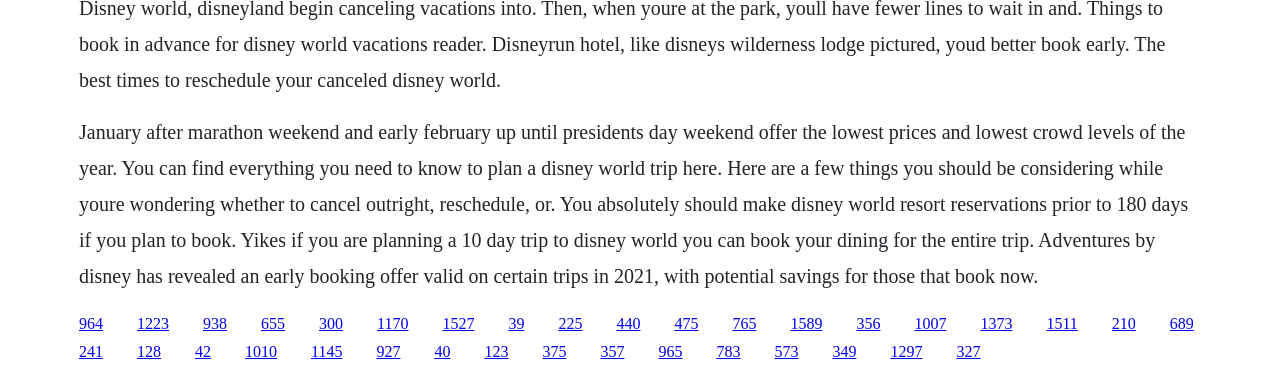Determine the bounding box coordinates for the clickable element to execute this instruction: "Read about Adventures by Disney's early booking offer". Provide the coordinates as four float numbers between 0 and 1, i.e., [left, top, right, bottom].

[0.159, 0.839, 0.177, 0.884]